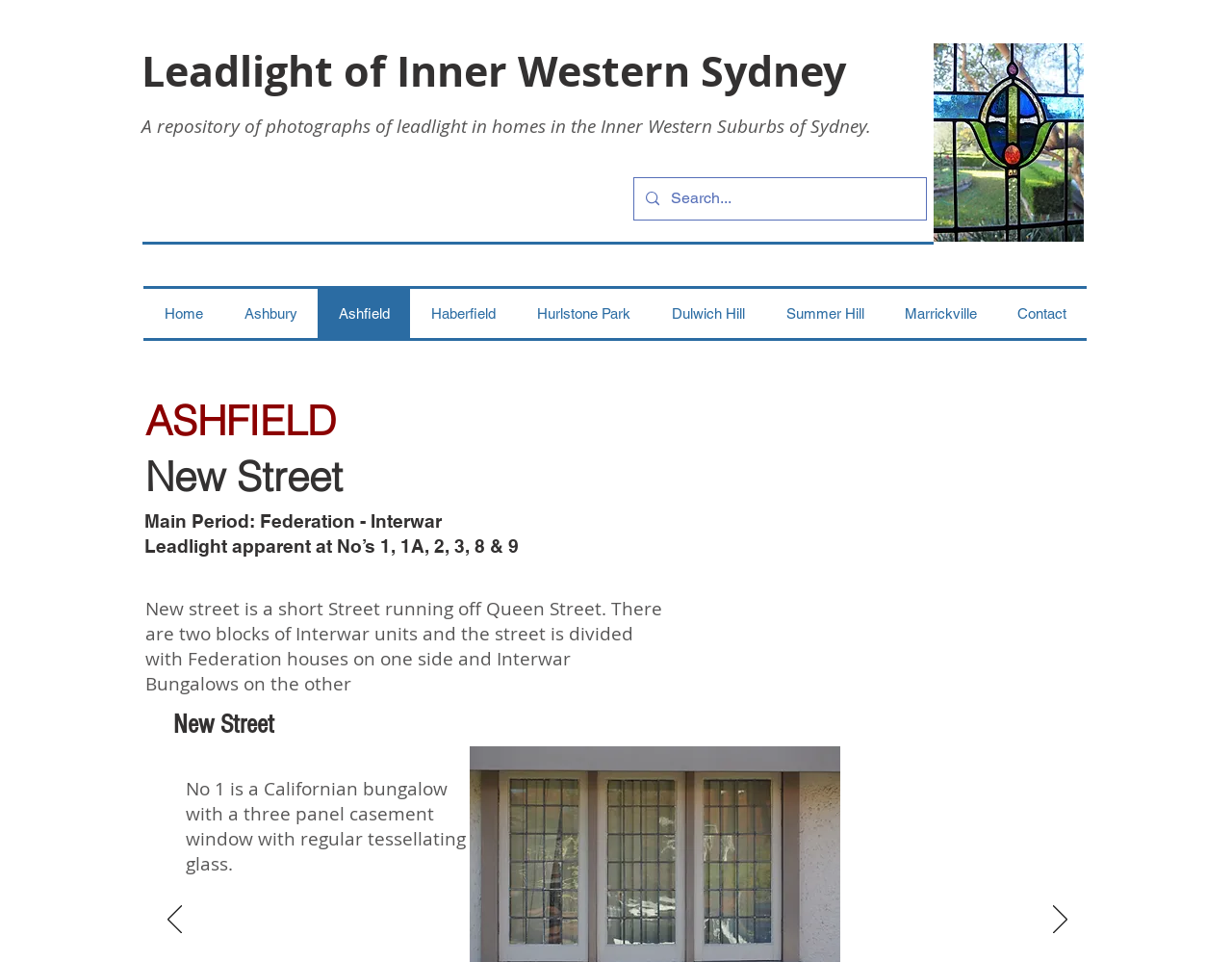What type of houses are on one side of New Street?
Look at the image and respond with a one-word or short-phrase answer.

Federation houses